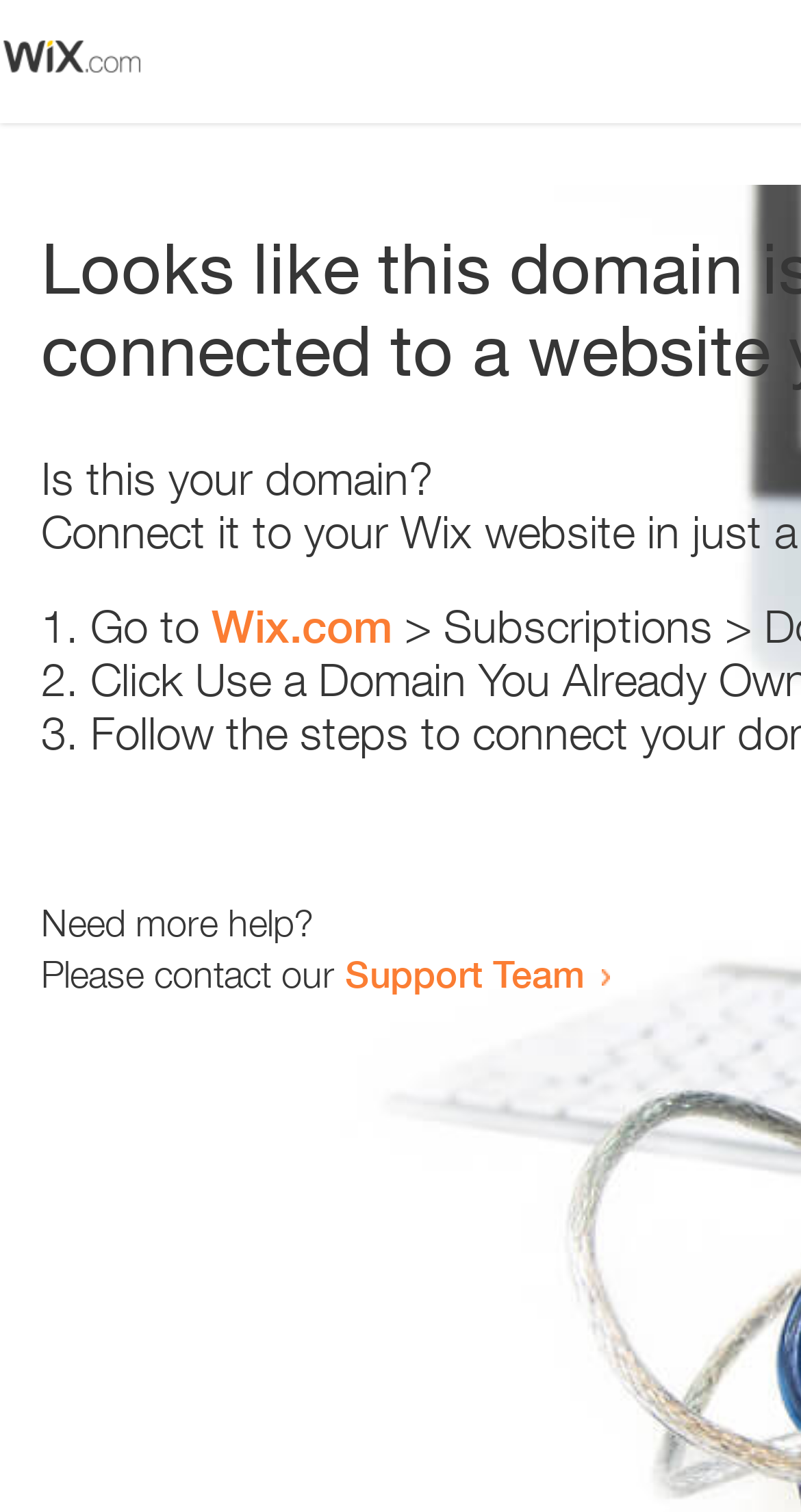Answer the question below using just one word or a short phrase: 
What is the domain mentioned in the webpage?

Wix.com